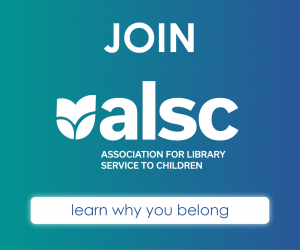What is the purpose of the button at the bottom?
Make sure to answer the question with a detailed and comprehensive explanation.

The caption explains that the button at the bottom reads 'learn why you belong', encouraging potential members to discover the benefits of joining ALSC and emphasizing community and support for children's literacy and library initiatives.